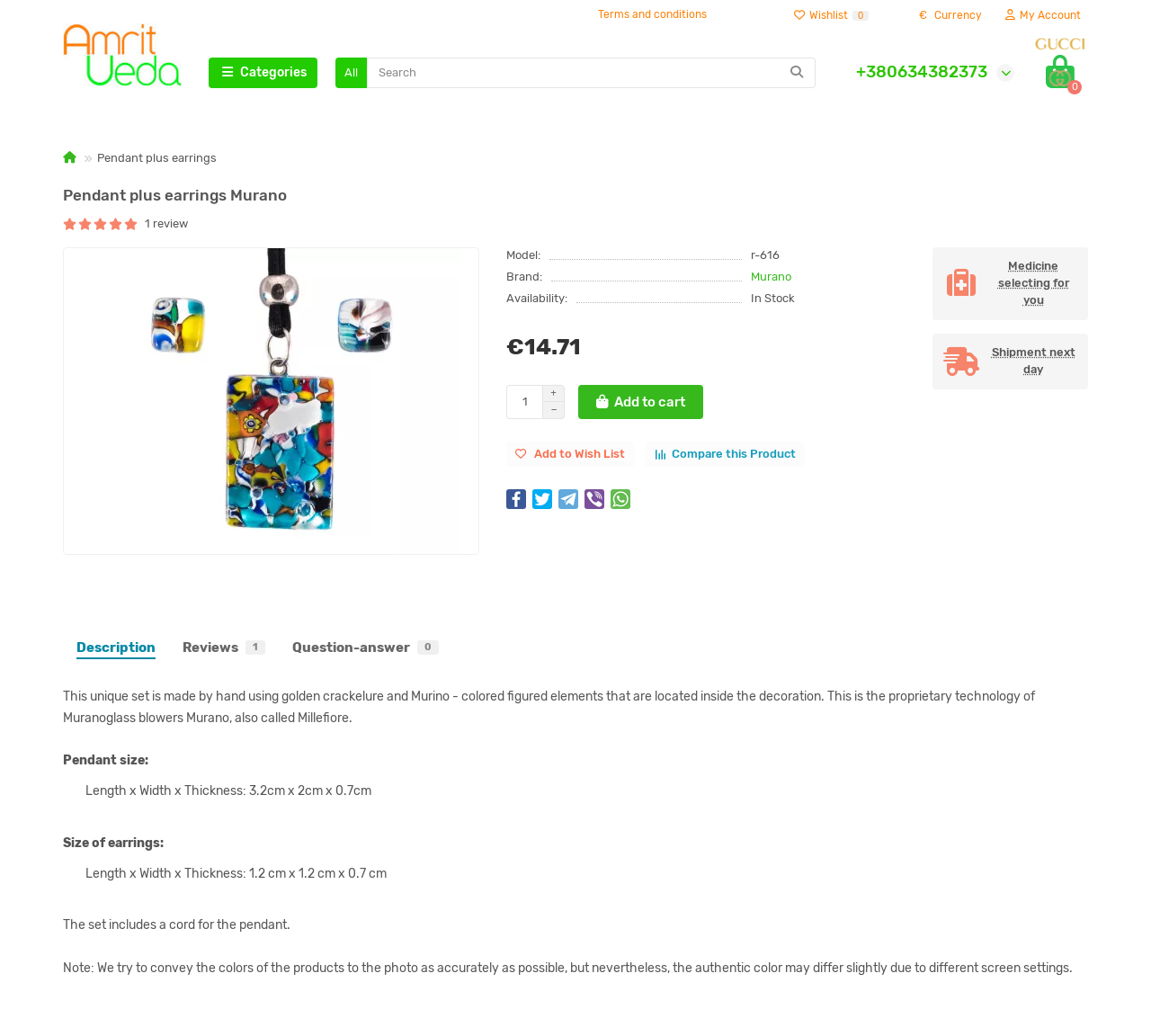What is the price of the pendant plus earrings?
Using the information from the image, give a concise answer in one word or a short phrase.

€14.71